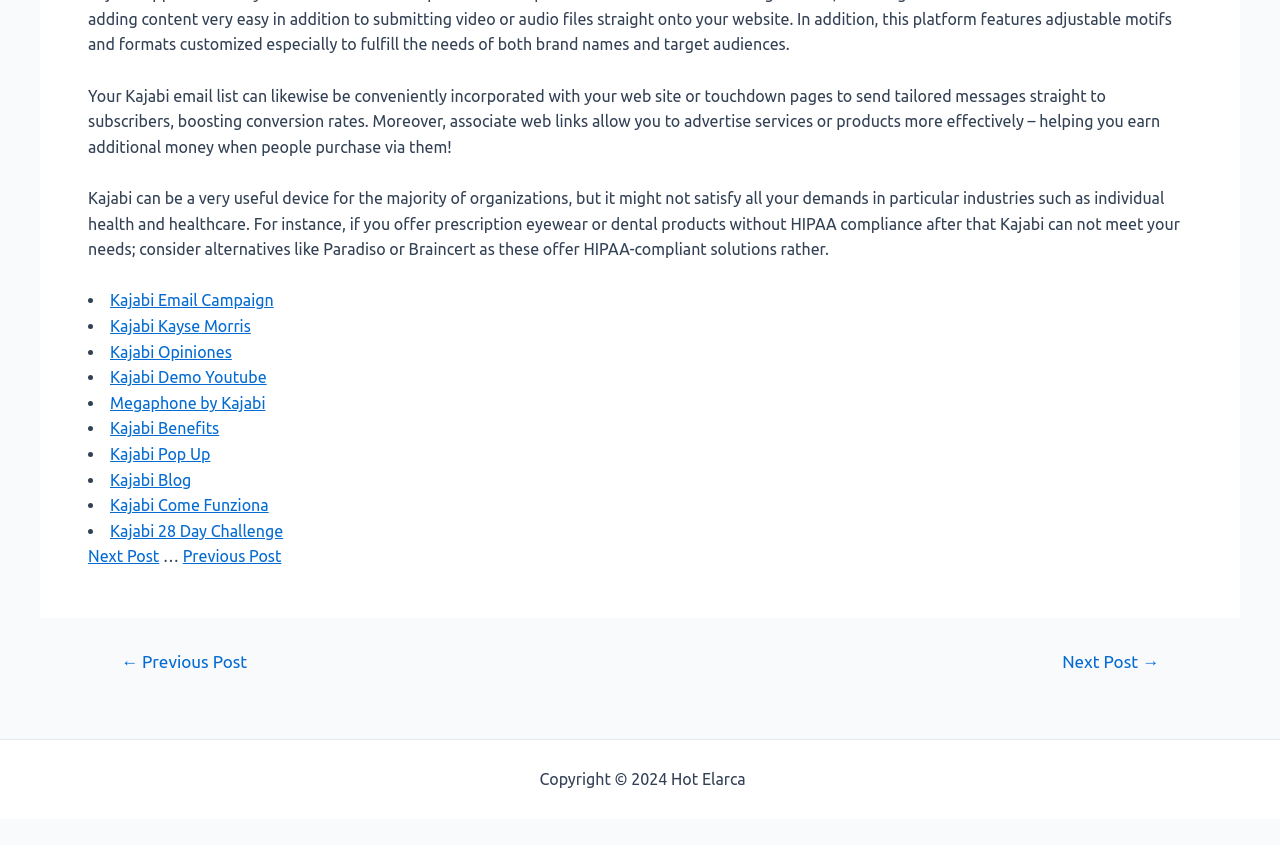Give the bounding box coordinates for the element described as: "Kajabi Email Campaign".

[0.086, 0.345, 0.214, 0.366]